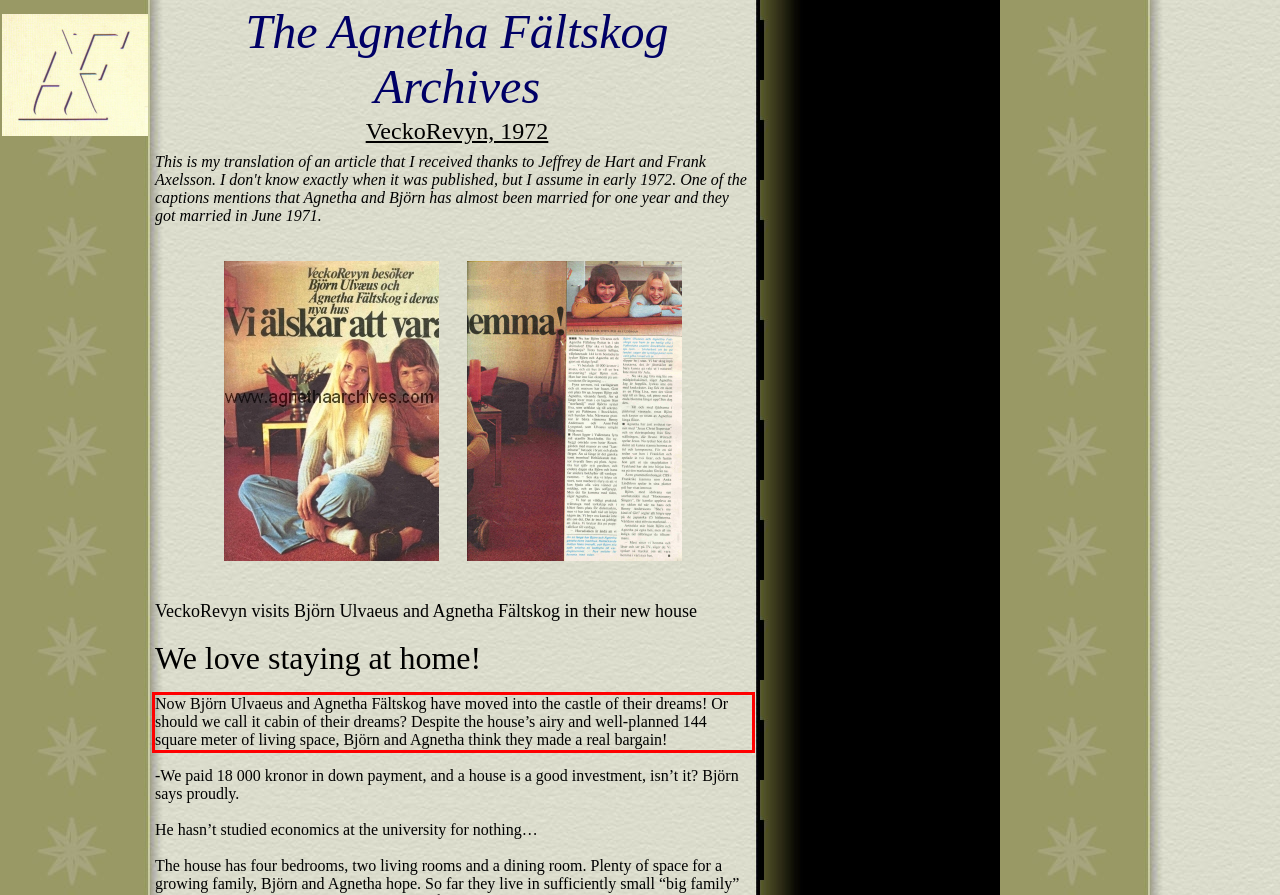You are presented with a webpage screenshot featuring a red bounding box. Perform OCR on the text inside the red bounding box and extract the content.

Now Björn Ulvaeus and Agnetha Fältskog have moved into the castle of their dreams! Or should we call it cabin of their dreams? Despite the house’s airy and well-planned 144 square meter of living space, Björn and Agnetha think they made a real bargain!